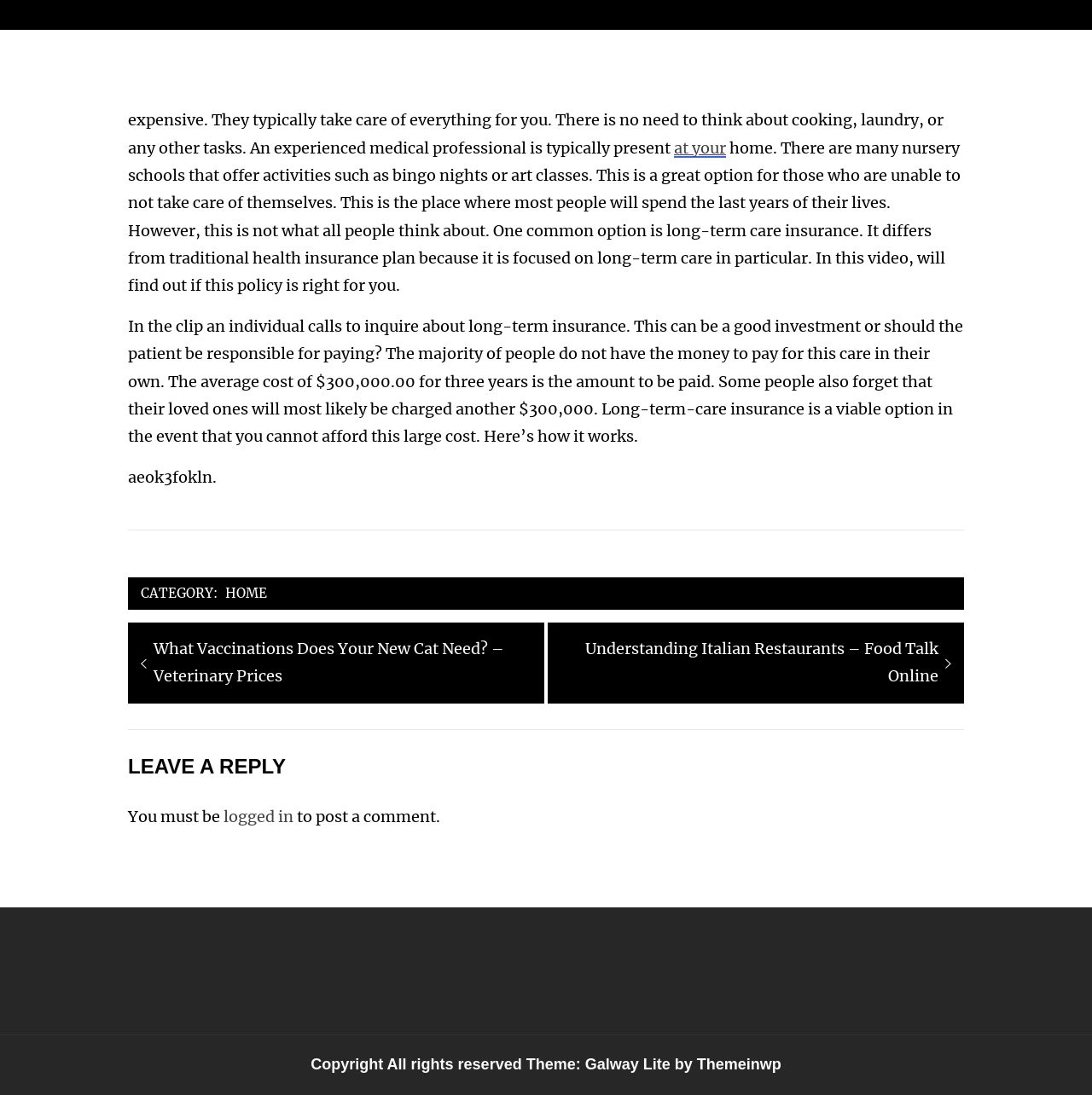From the given element description: "Themeinwp", find the bounding box for the UI element. Provide the coordinates as four float numbers between 0 and 1, in the order [left, top, right, bottom].

[0.638, 0.964, 0.715, 0.98]